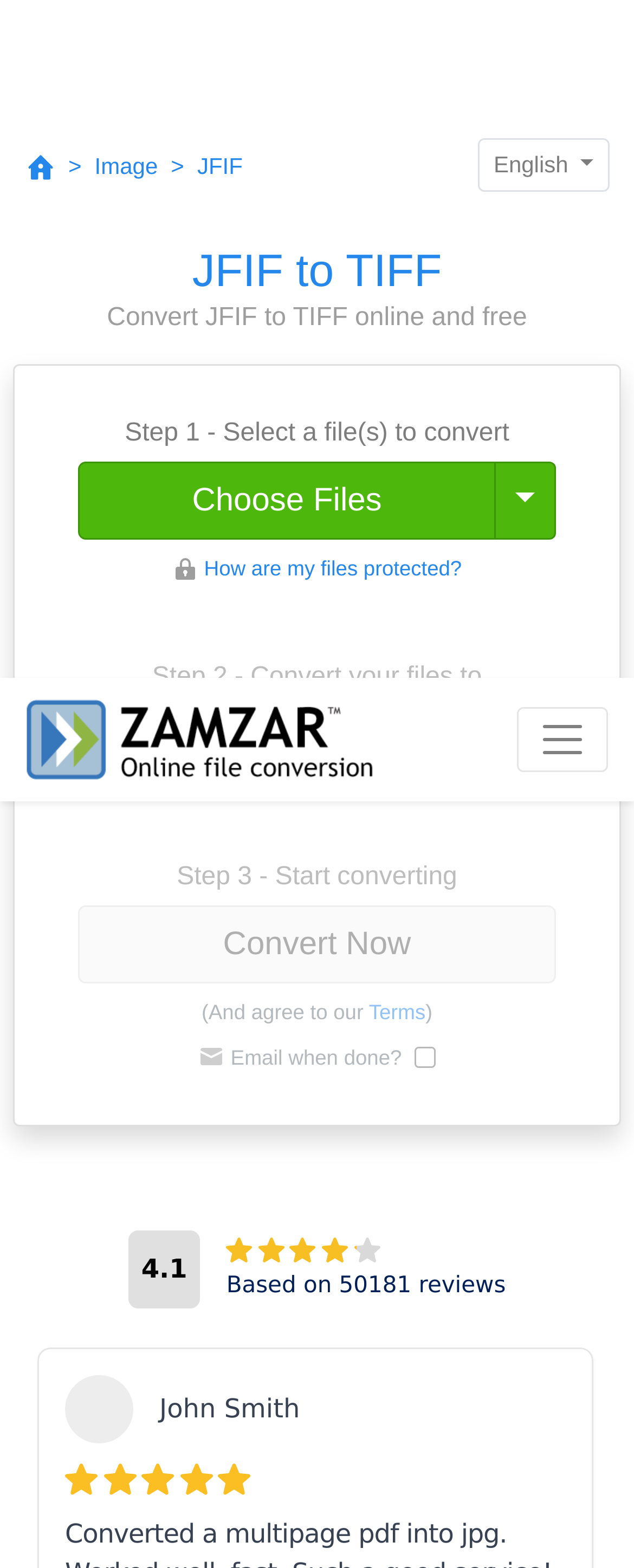Can you extract the headline from the webpage for me?

JFIF to TIFF